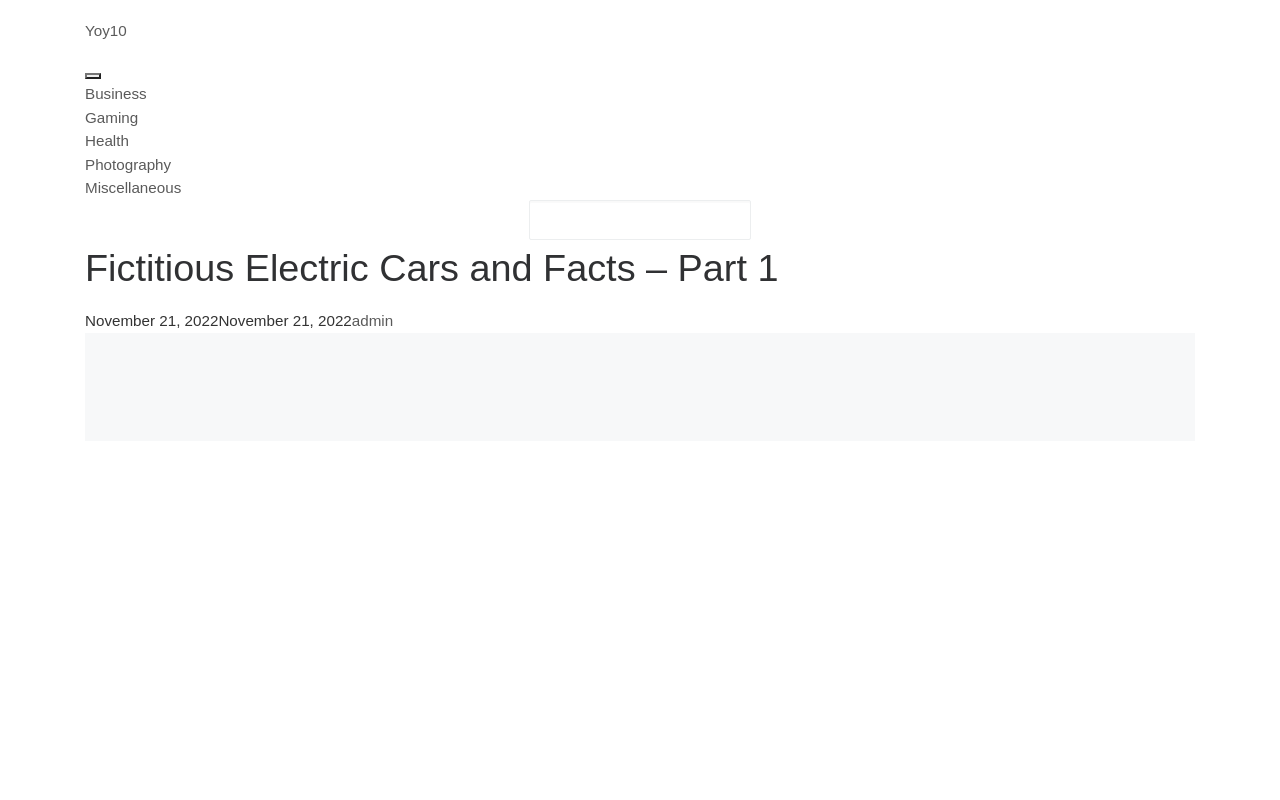What is the date of the post?
Please give a detailed answer to the question using the information shown in the image.

I found the date of the post by looking at the time element with the text 'November 21, 2022' which is located below the main heading.